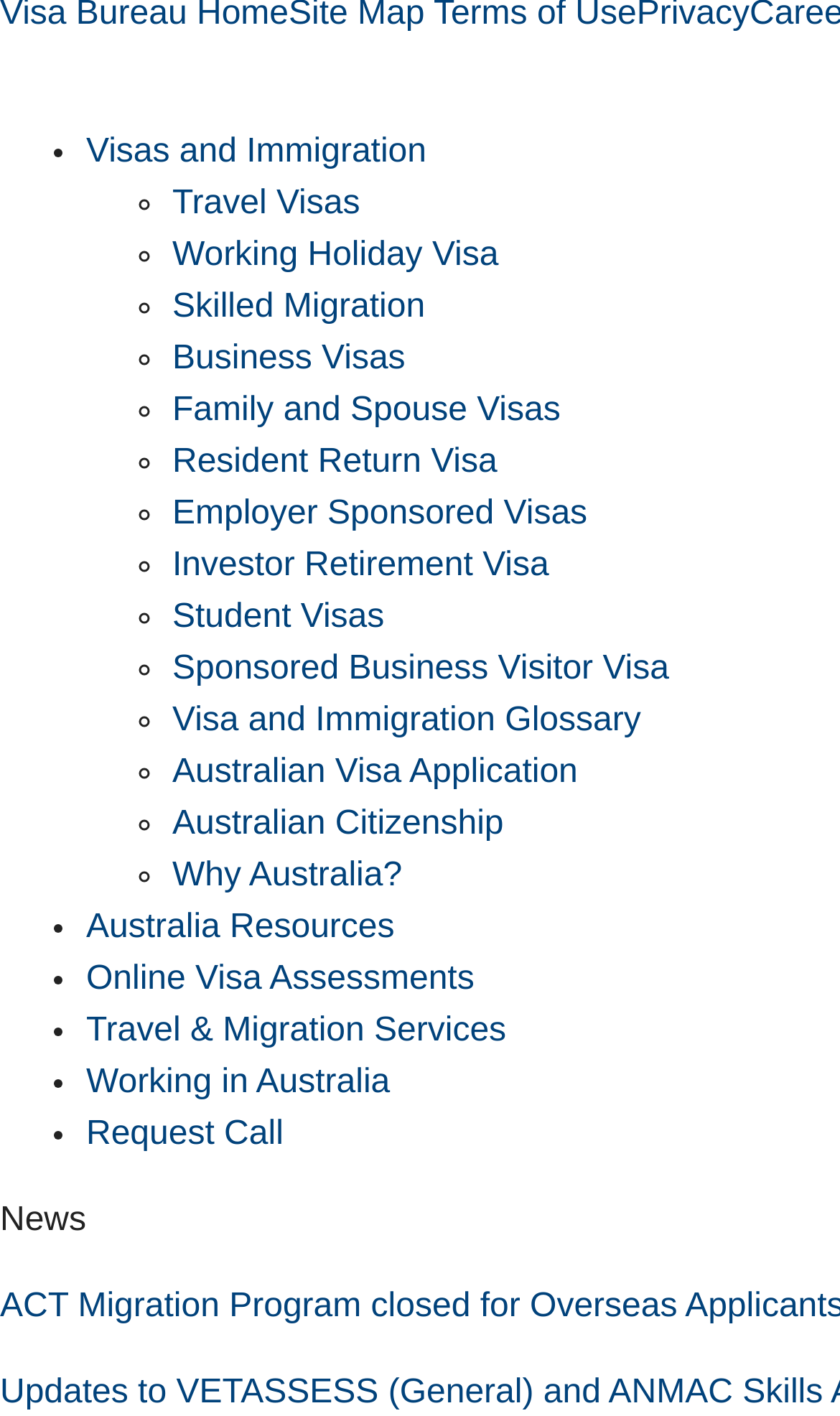Please locate the clickable area by providing the bounding box coordinates to follow this instruction: "Click on Visas and Immigration".

[0.103, 0.094, 0.508, 0.12]